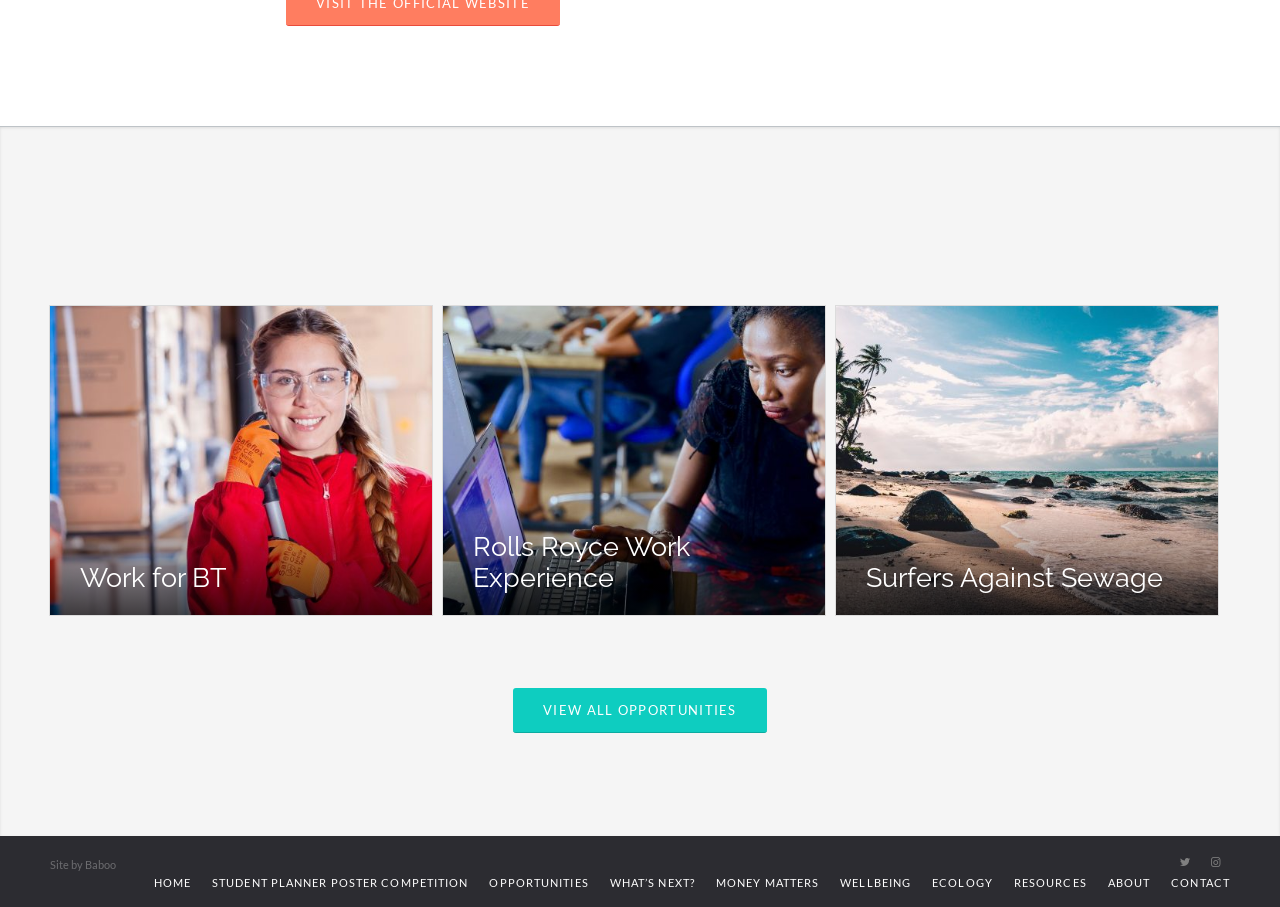Pinpoint the bounding box coordinates of the element that must be clicked to accomplish the following instruction: "View more opportunities". The coordinates should be in the format of four float numbers between 0 and 1, i.e., [left, top, right, bottom].

[0.401, 0.759, 0.599, 0.808]